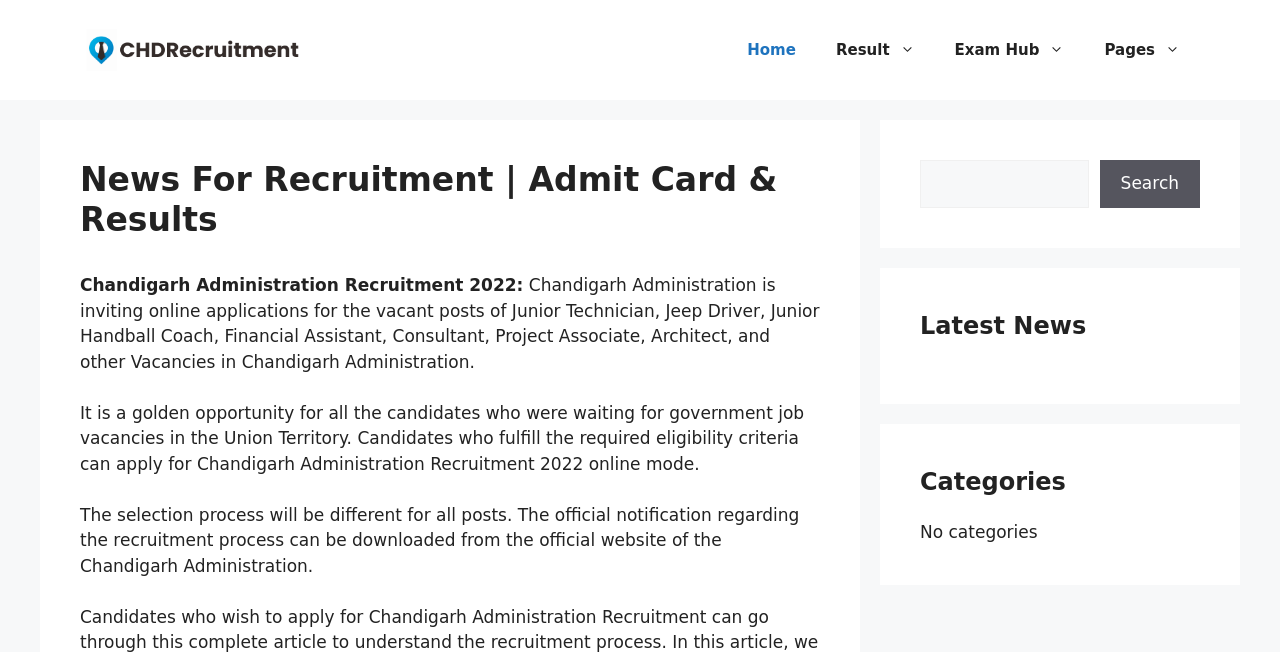What are the vacant posts in Chandigarh Administration?
Using the image as a reference, answer the question with a short word or phrase.

Junior Technician, Jeep Driver, etc.